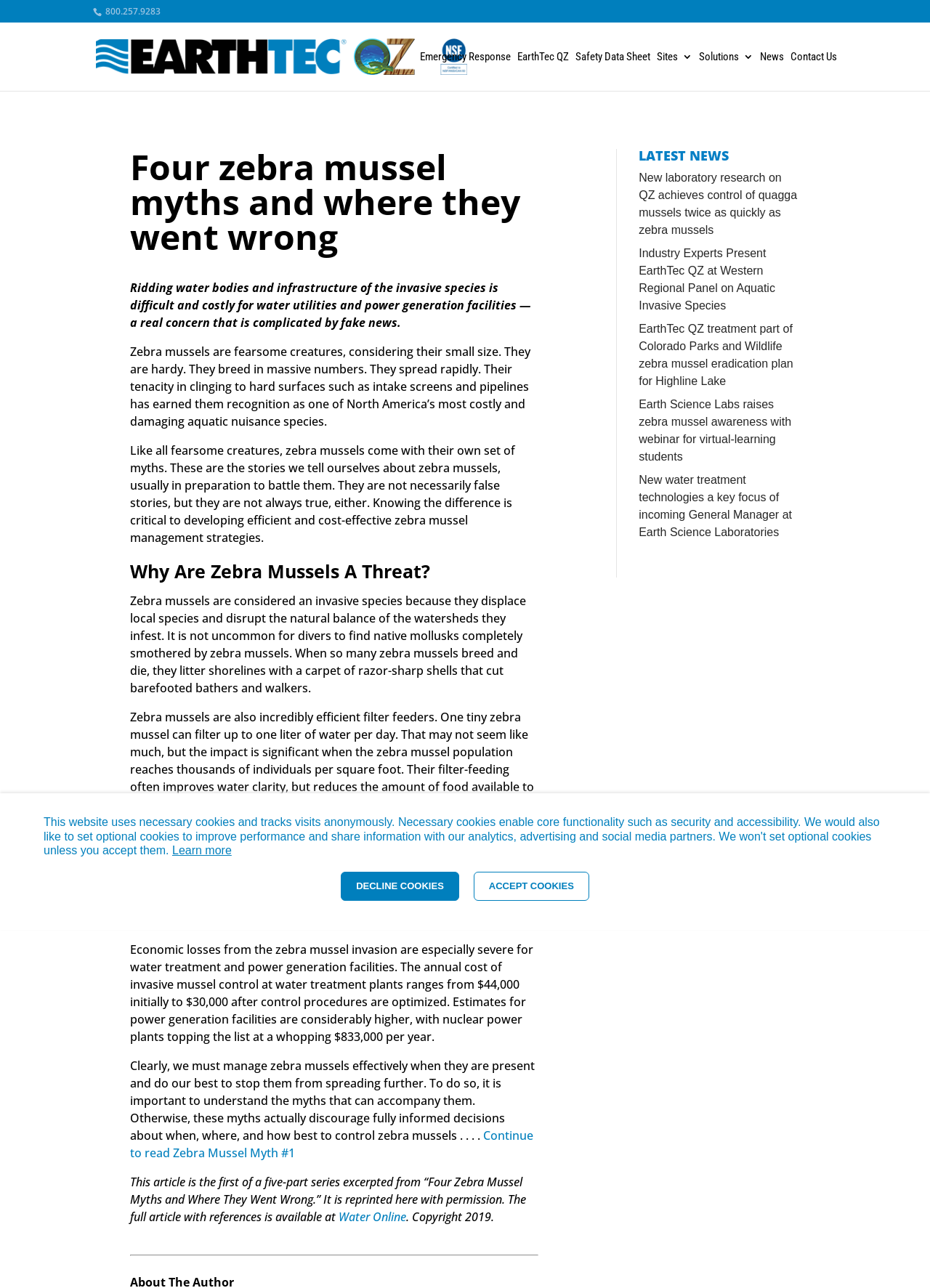Pinpoint the bounding box coordinates of the area that should be clicked to complete the following instruction: "Visit the News page". The coordinates must be given as four float numbers between 0 and 1, i.e., [left, top, right, bottom].

[0.817, 0.04, 0.843, 0.071]